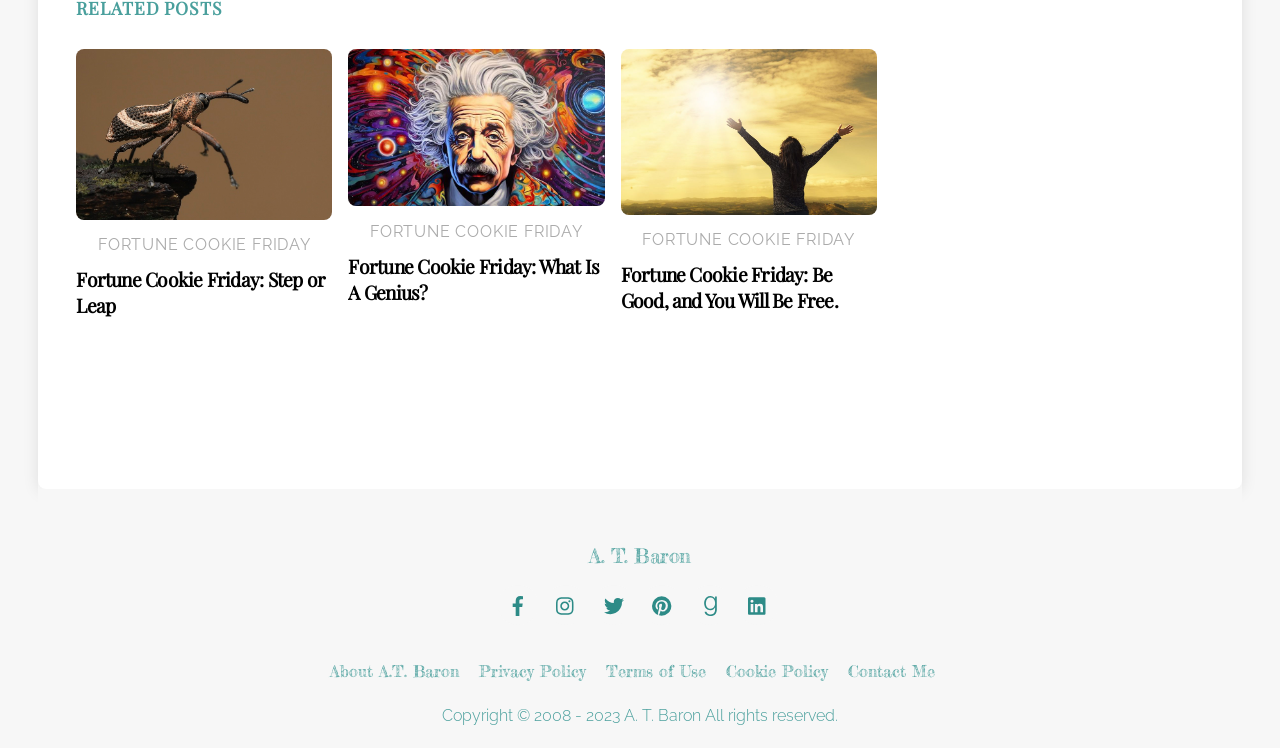Specify the bounding box coordinates of the element's region that should be clicked to achieve the following instruction: "Report an adverse event". The bounding box coordinates consist of four float numbers between 0 and 1, in the format [left, top, right, bottom].

None